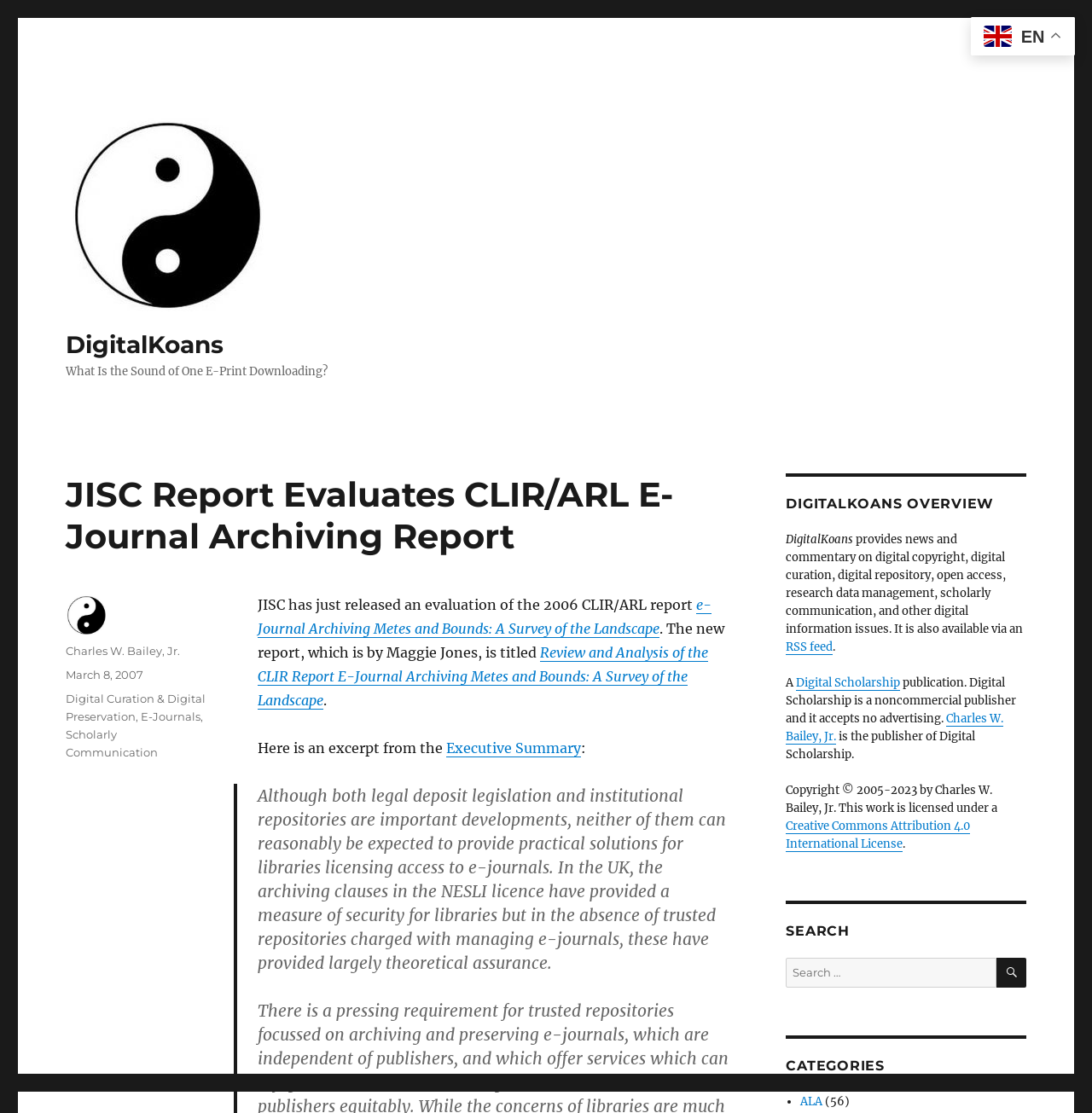Can you find the bounding box coordinates of the area I should click to execute the following instruction: "View the categories"?

[0.72, 0.949, 0.94, 0.966]